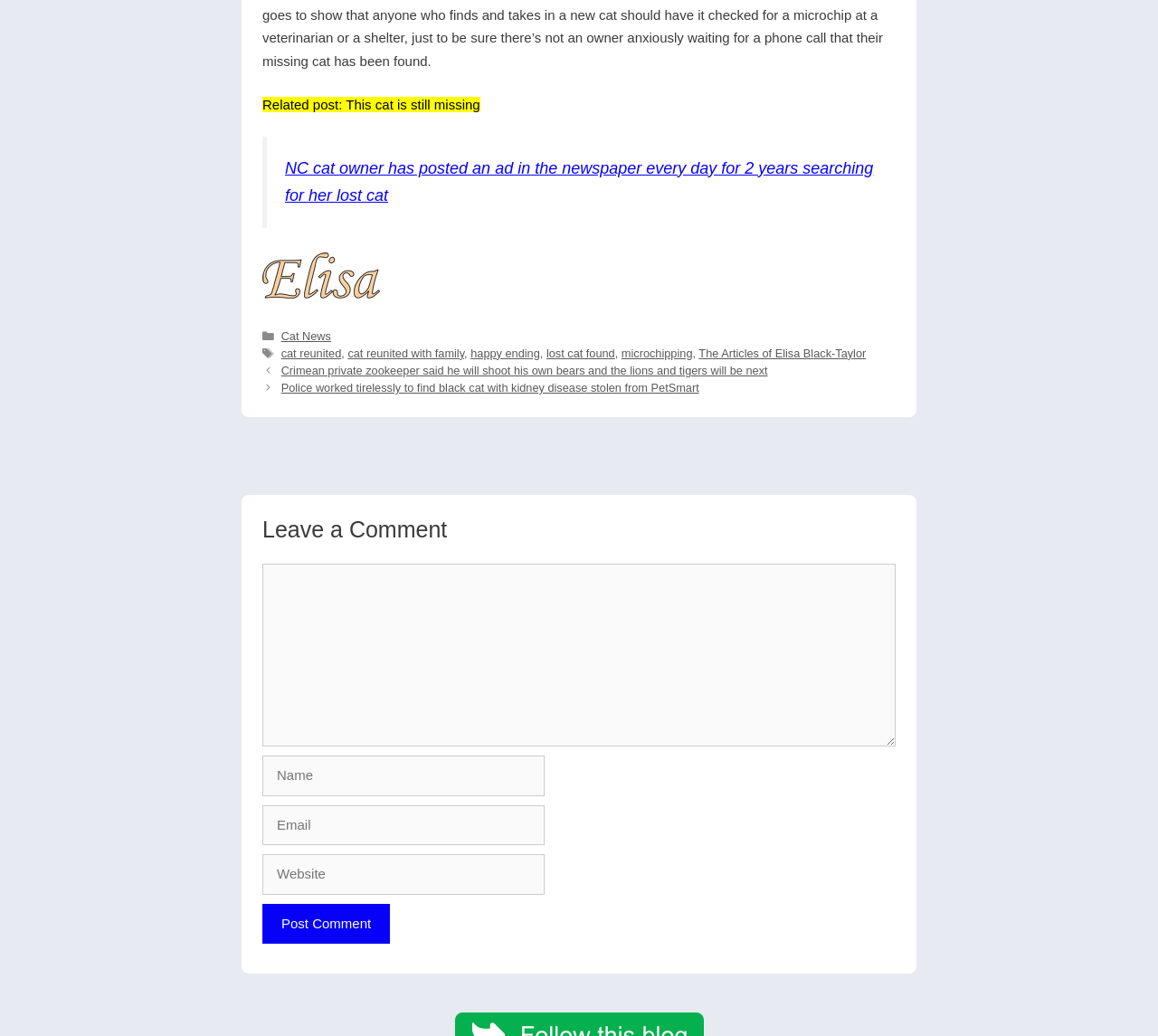Find the bounding box coordinates for the HTML element described as: "Cat News". The coordinates should consist of four float values between 0 and 1, i.e., [left, top, right, bottom].

[0.243, 0.312, 0.286, 0.325]